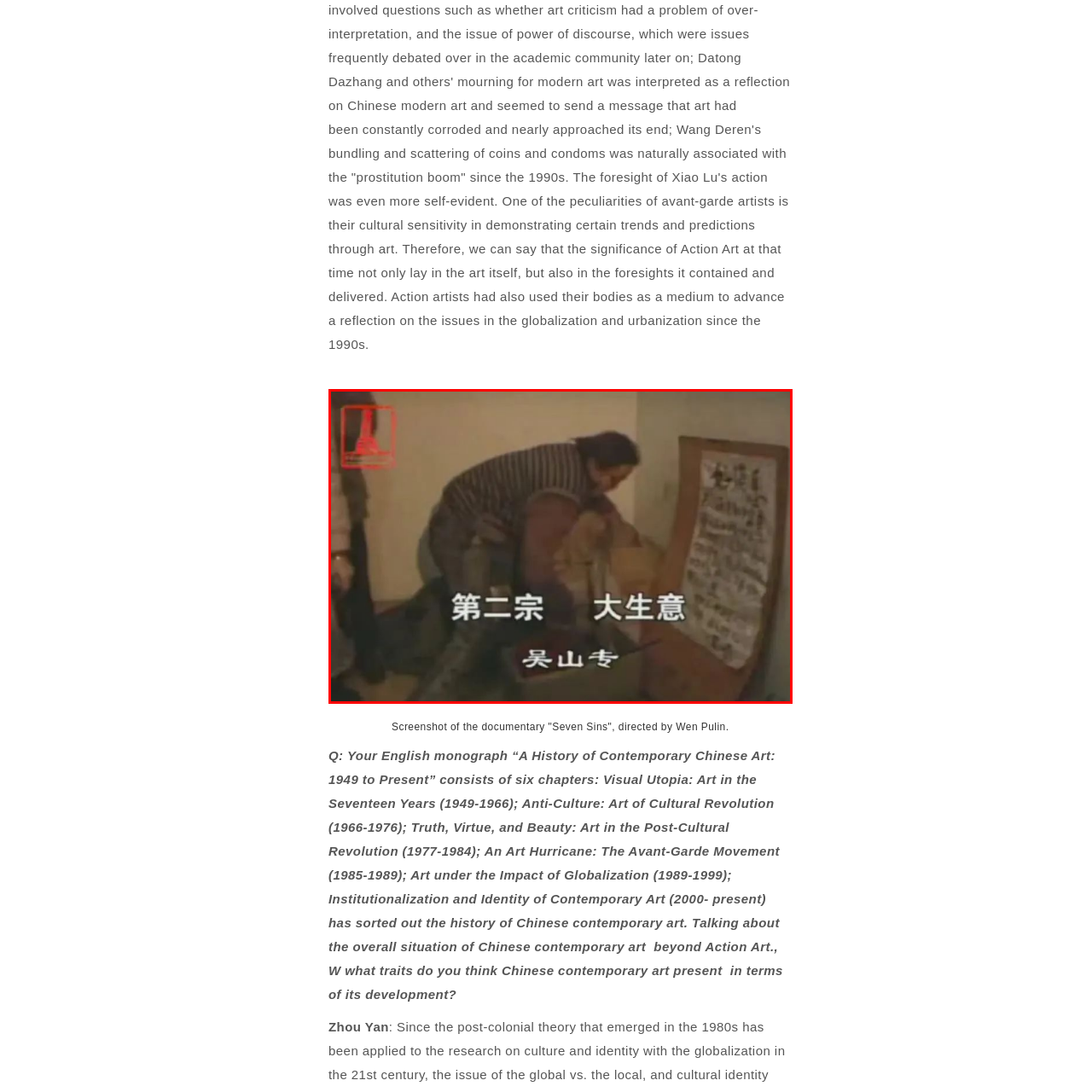Describe the scene captured within the highlighted red boundary in great detail.

The image depicts a scene from a significant moment in contemporary Chinese art, showing a figure engaged in an intense interaction with another individual, possibly during a performance or intervention. The background features a scroll or board with written text, which appears to discuss artistic themes or concepts. Dominating the foreground are the characters “第二宗 大生意” (Second Sect, Major Business) at the top, followed by the name “吴山专” (Wu Shanzhu) at the bottom, indicating that this might be related to a specific artistic or philosophical context within Chinese contemporary art. This vivid snapshot encapsulates a critical exploration of cultural and artistic identity, reflecting the complexities of the genre during its evolution from 1949 to the present.